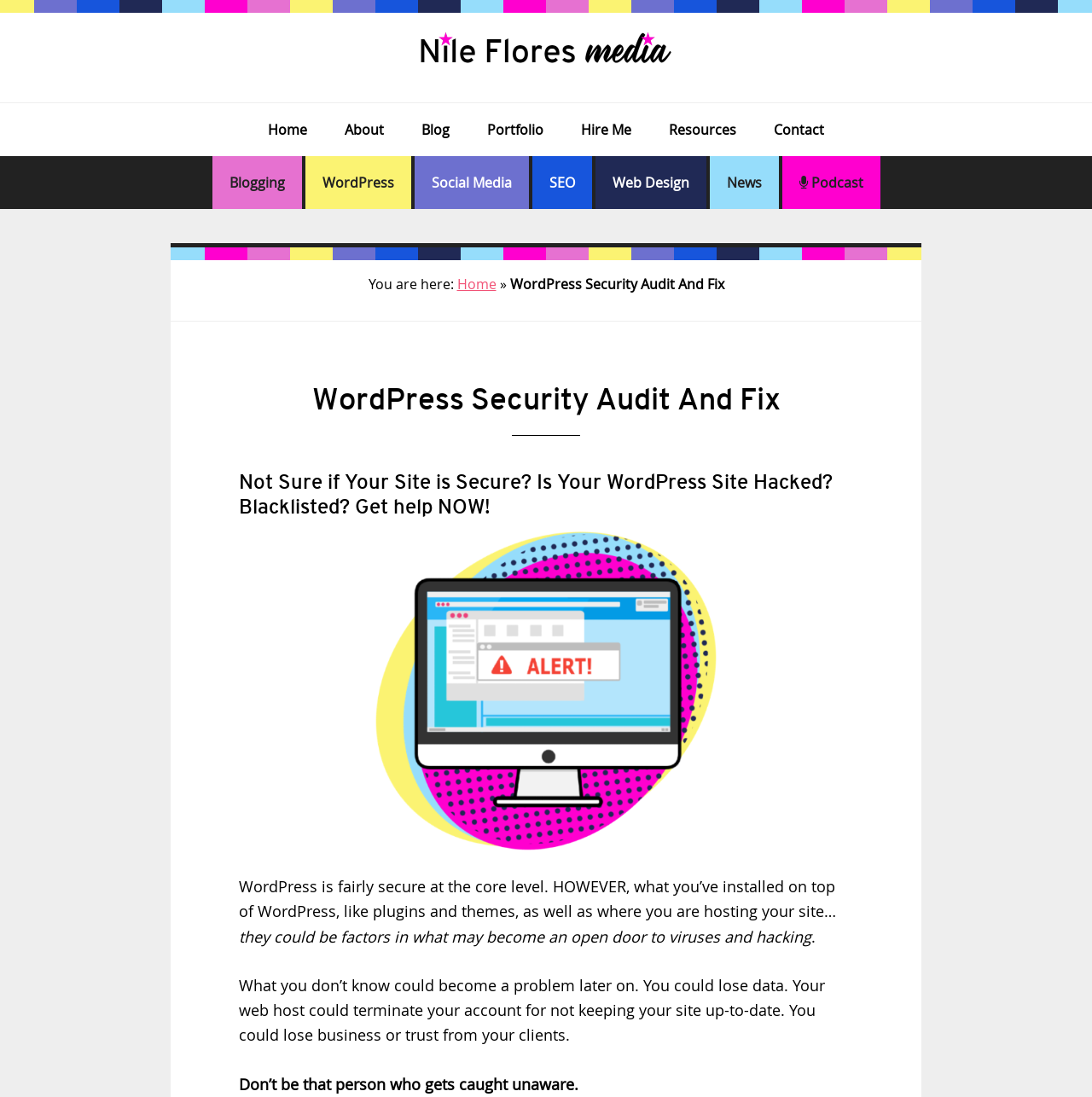What is the main topic of the webpage?
Please answer the question as detailed as possible based on the image.

I inferred this from the heading 'WordPress Security Audit And Fix' and the text 'Is Your WordPress Site Hacked? Blacklisted? Get help NOW!' which suggests that the webpage is focused on WordPress security.